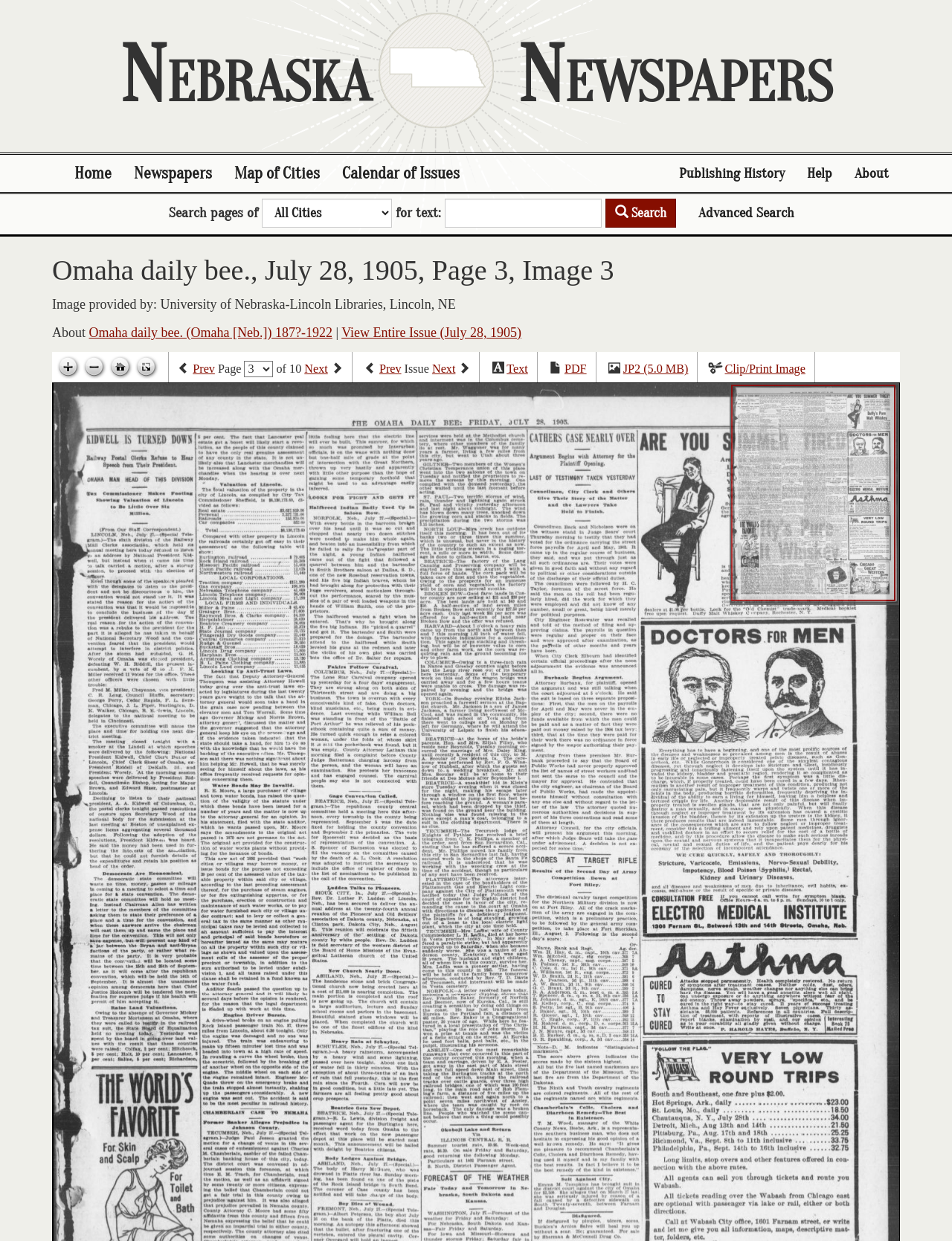What is the name of the library that provided the image?
Observe the image and answer the question with a one-word or short phrase response.

University of Nebraska-Lincoln Libraries